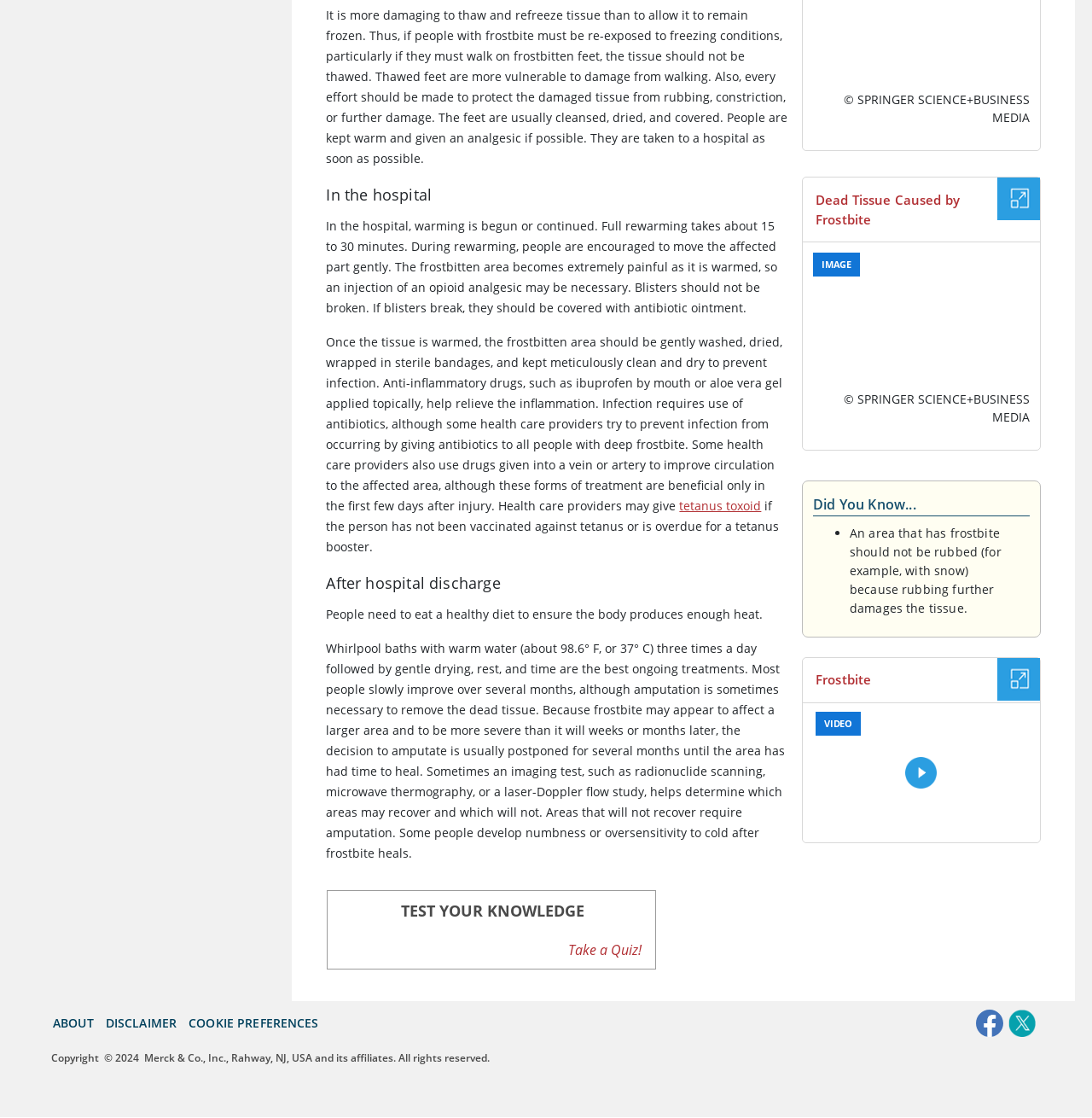Answer in one word or a short phrase: 
What is the name of the medication mentioned in the webpage?

Ibuprofen